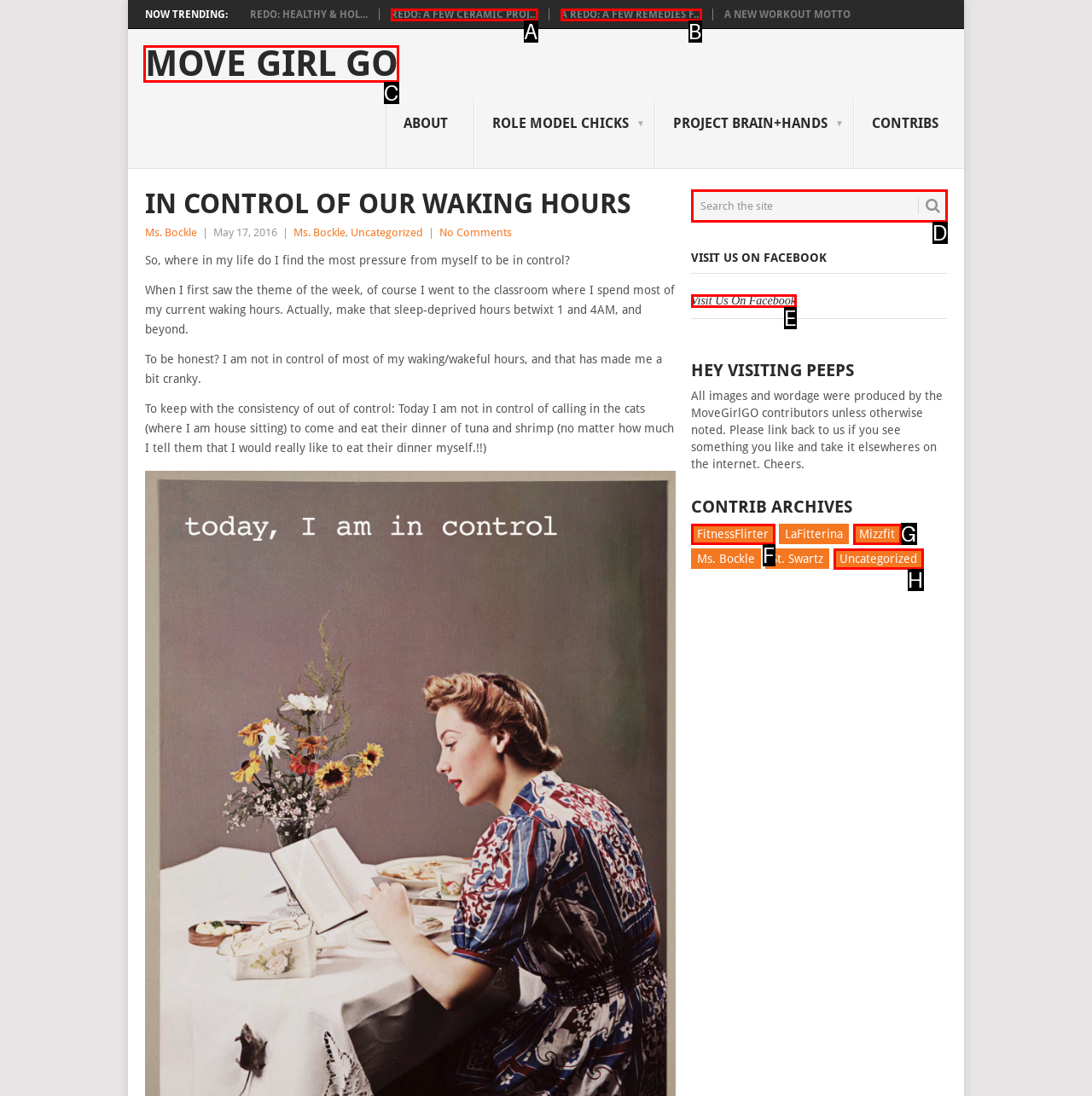Please indicate which HTML element should be clicked to fulfill the following task: Go to the home page. Provide the letter of the selected option.

None